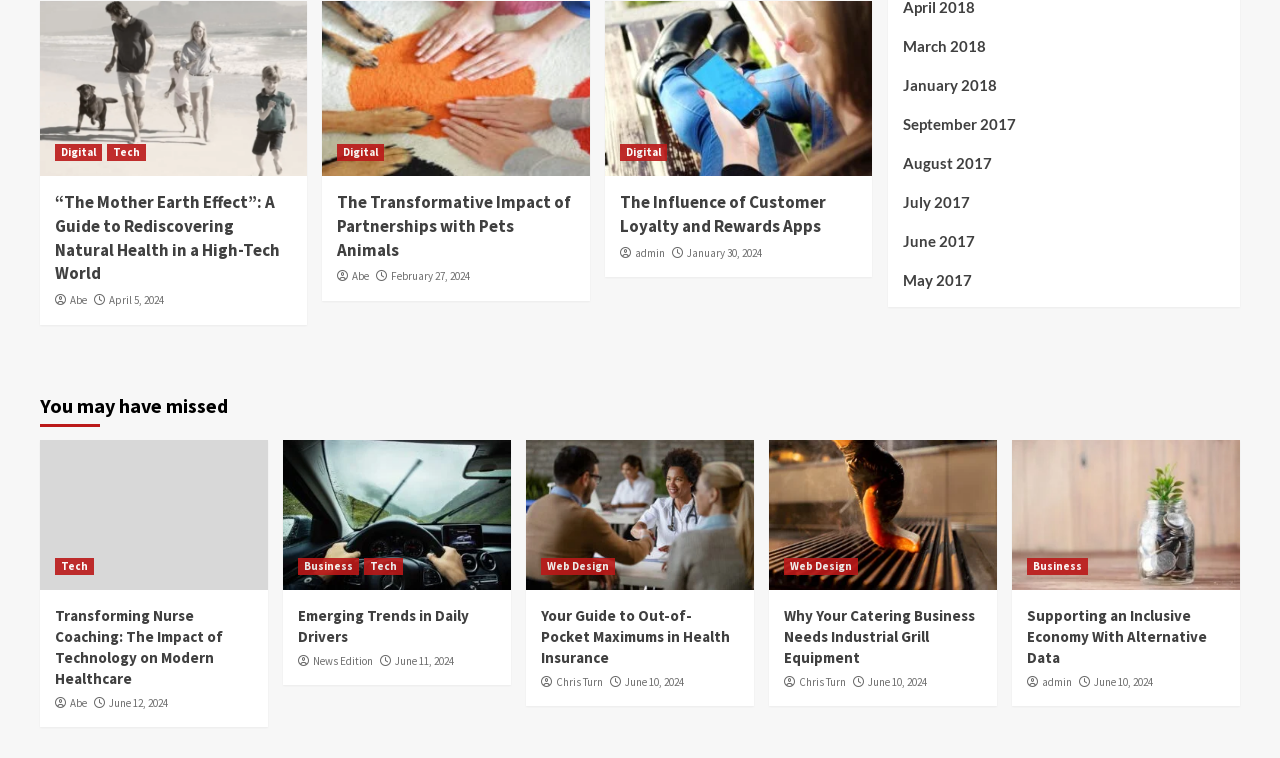Predict the bounding box coordinates of the UI element that matches this description: "input value="Search" name="s"". The coordinates should be in the format [left, top, right, bottom] with each value between 0 and 1.

None